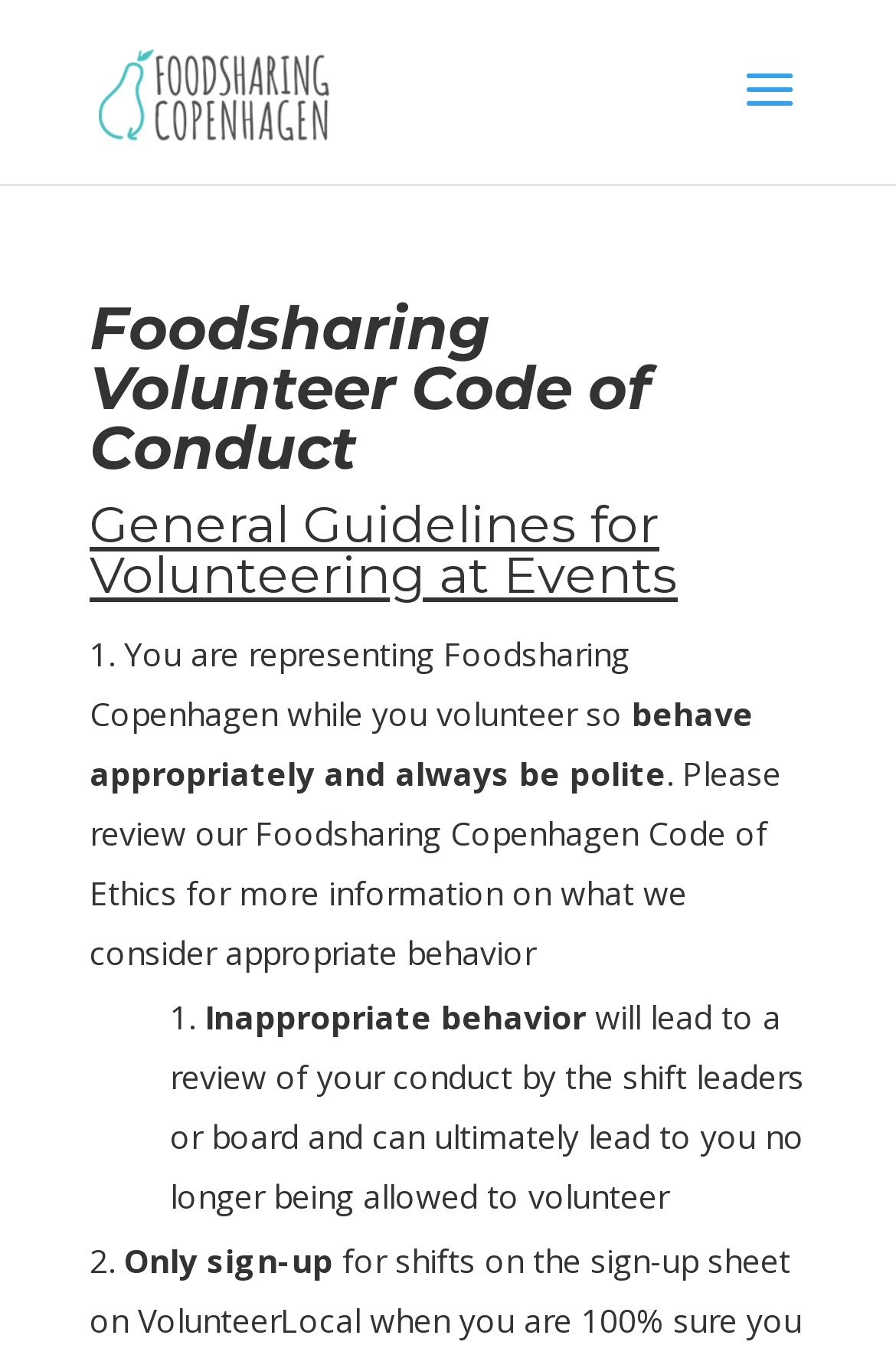What happens if a volunteer exhibits inappropriate behavior?
Answer the question using a single word or phrase, according to the image.

Review by shift leaders or board